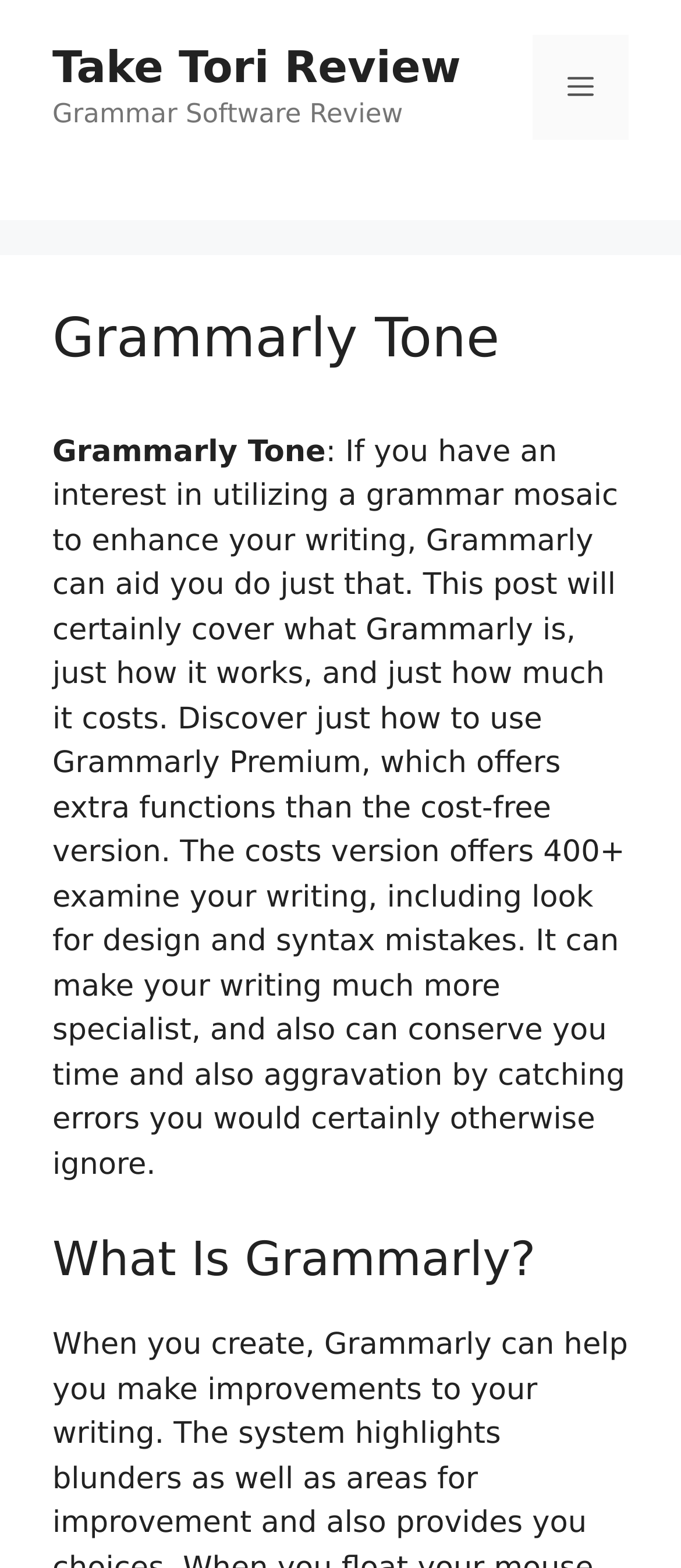What is the benefit of using Grammarly?
Using the image, provide a detailed and thorough answer to the question.

The webpage content suggests that using Grammarly can save time and frustration by catching errors that would otherwise be ignored. This implies that Grammarly can help writers avoid wasting time and effort on correcting mistakes.